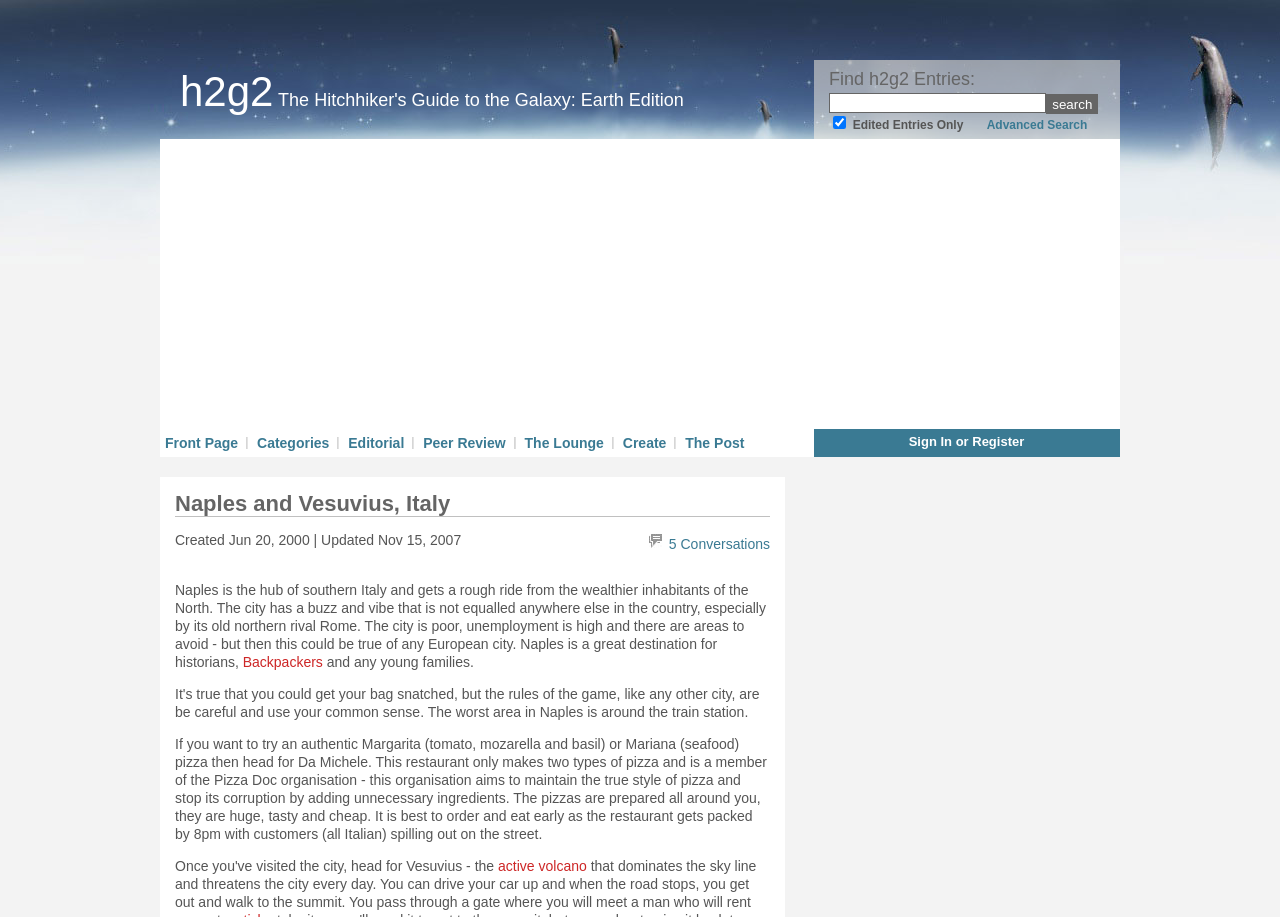Identify the bounding box coordinates for the UI element described as: "Sign In or Register". The coordinates should be provided as four floats between 0 and 1: [left, top, right, bottom].

[0.697, 0.473, 0.814, 0.49]